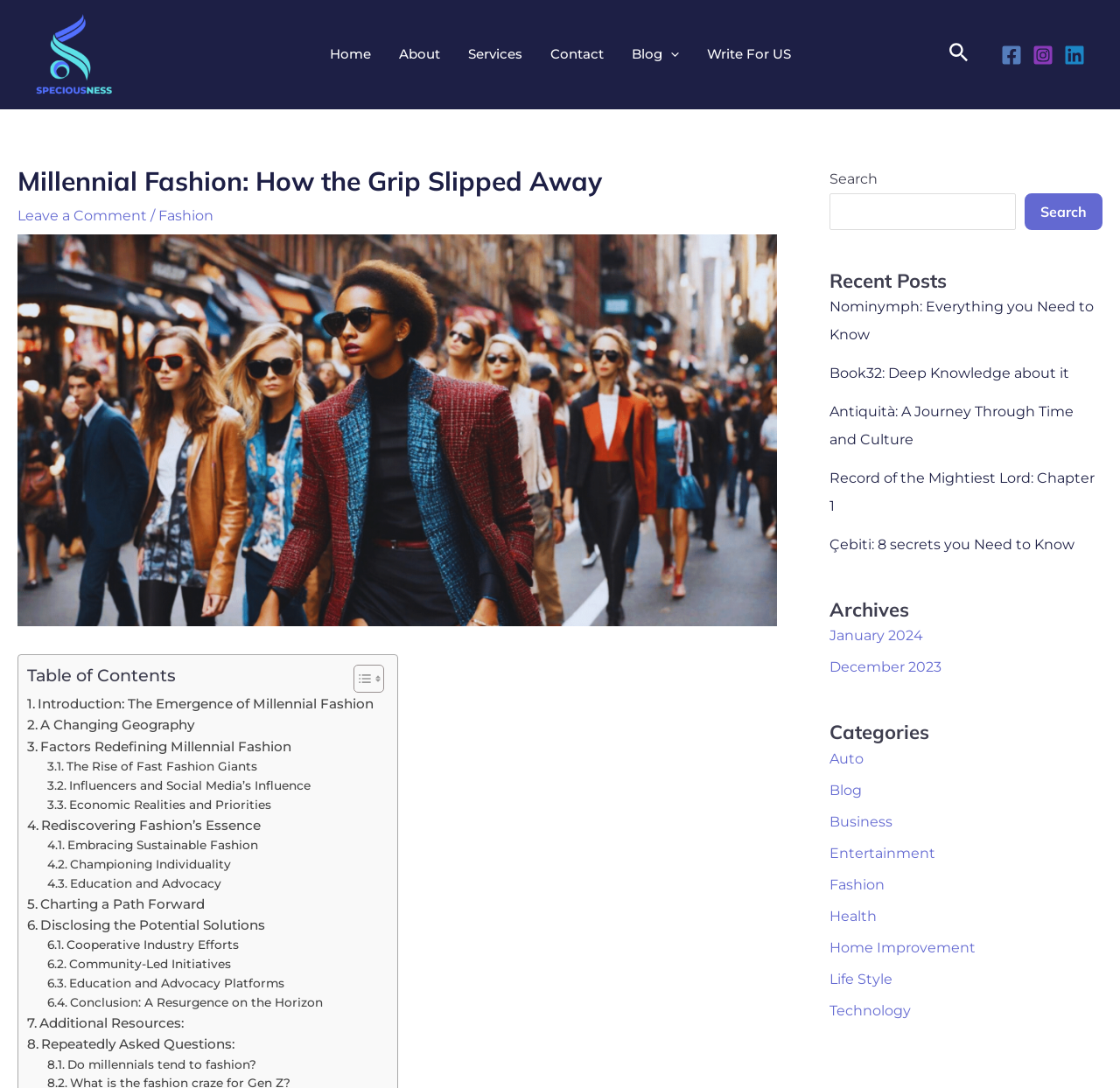Generate the text of the webpage's primary heading.

Millennial Fashion: How the Grip Slipped Away